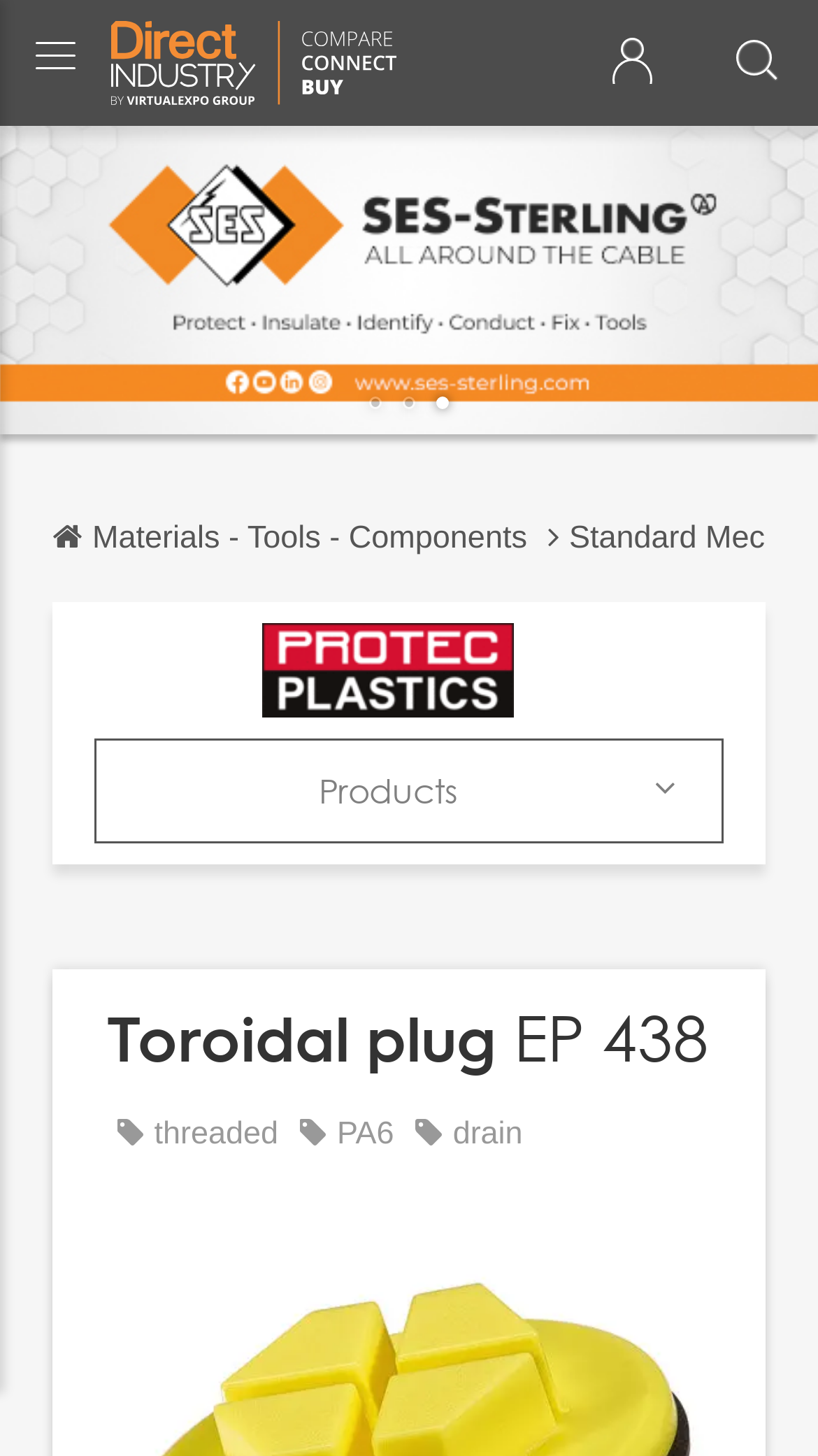Could you locate the bounding box coordinates for the section that should be clicked to accomplish this task: "Select currency".

[0.074, 0.176, 0.202, 0.199]